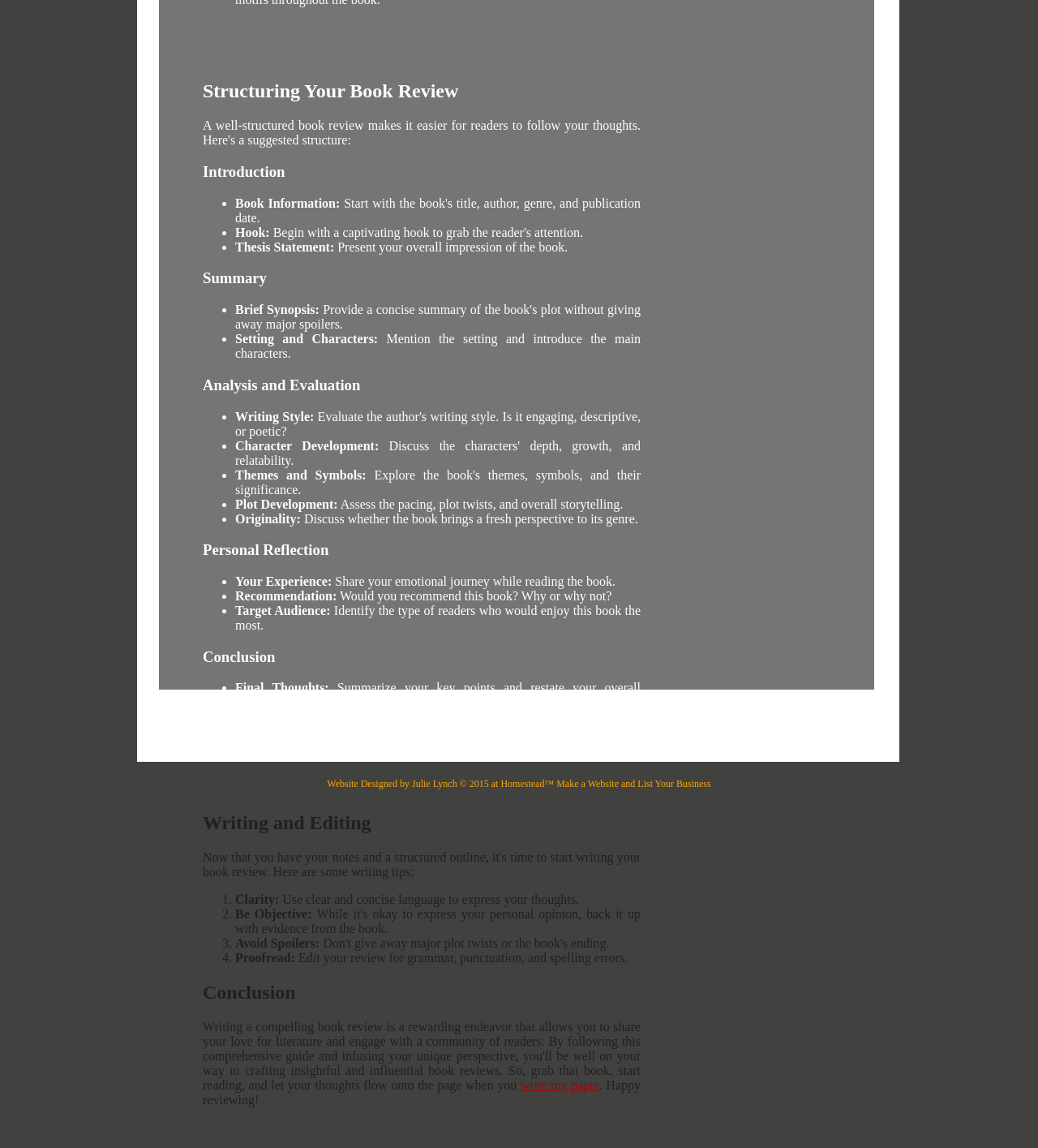Provide the bounding box coordinates of the UI element this sentence describes: "write my paper".

[0.501, 0.939, 0.577, 0.951]